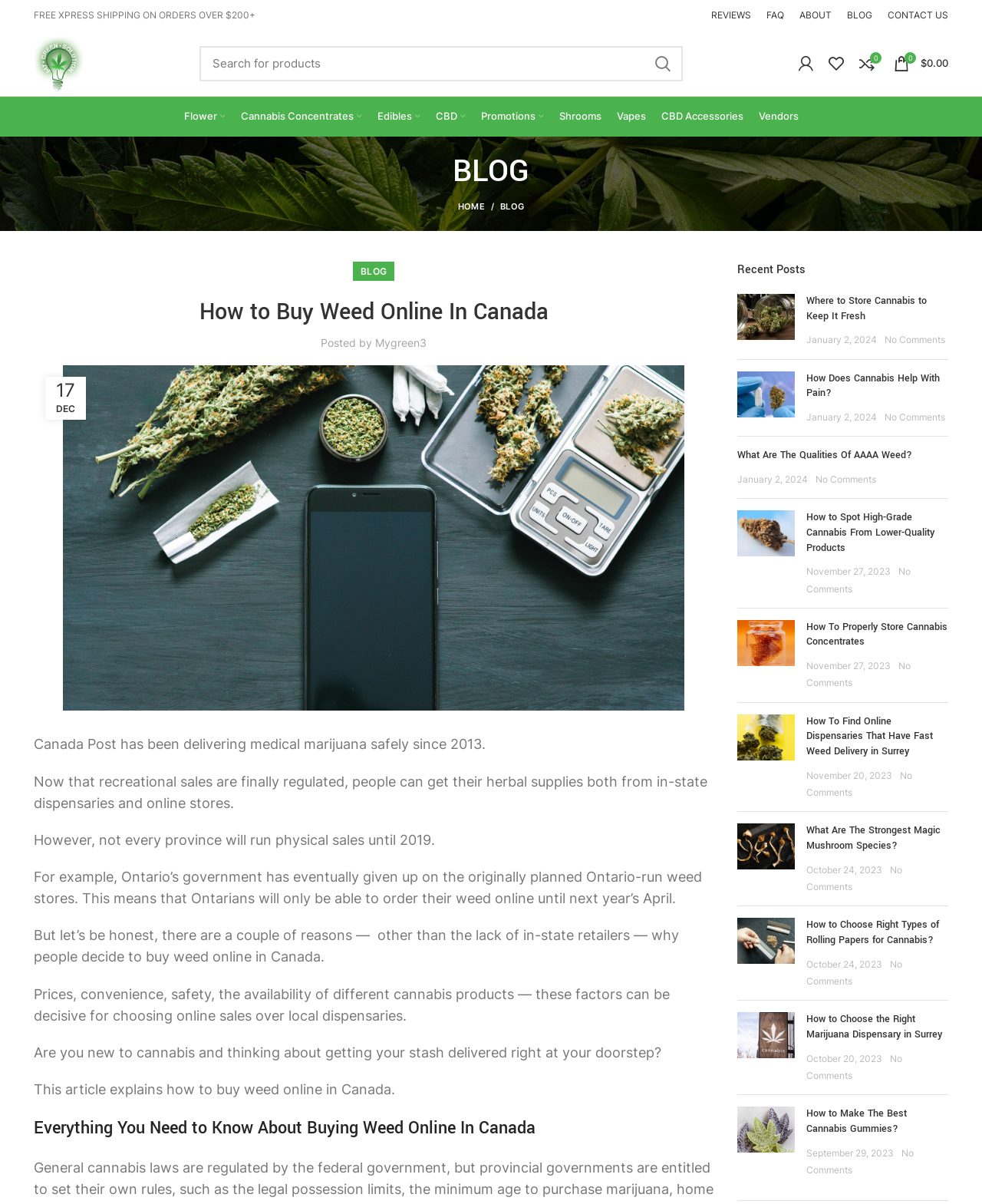Find the bounding box coordinates for the element that must be clicked to complete the instruction: "Visit the blog". The coordinates should be four float numbers between 0 and 1, indicated as [left, top, right, bottom].

[0.034, 0.126, 0.966, 0.16]